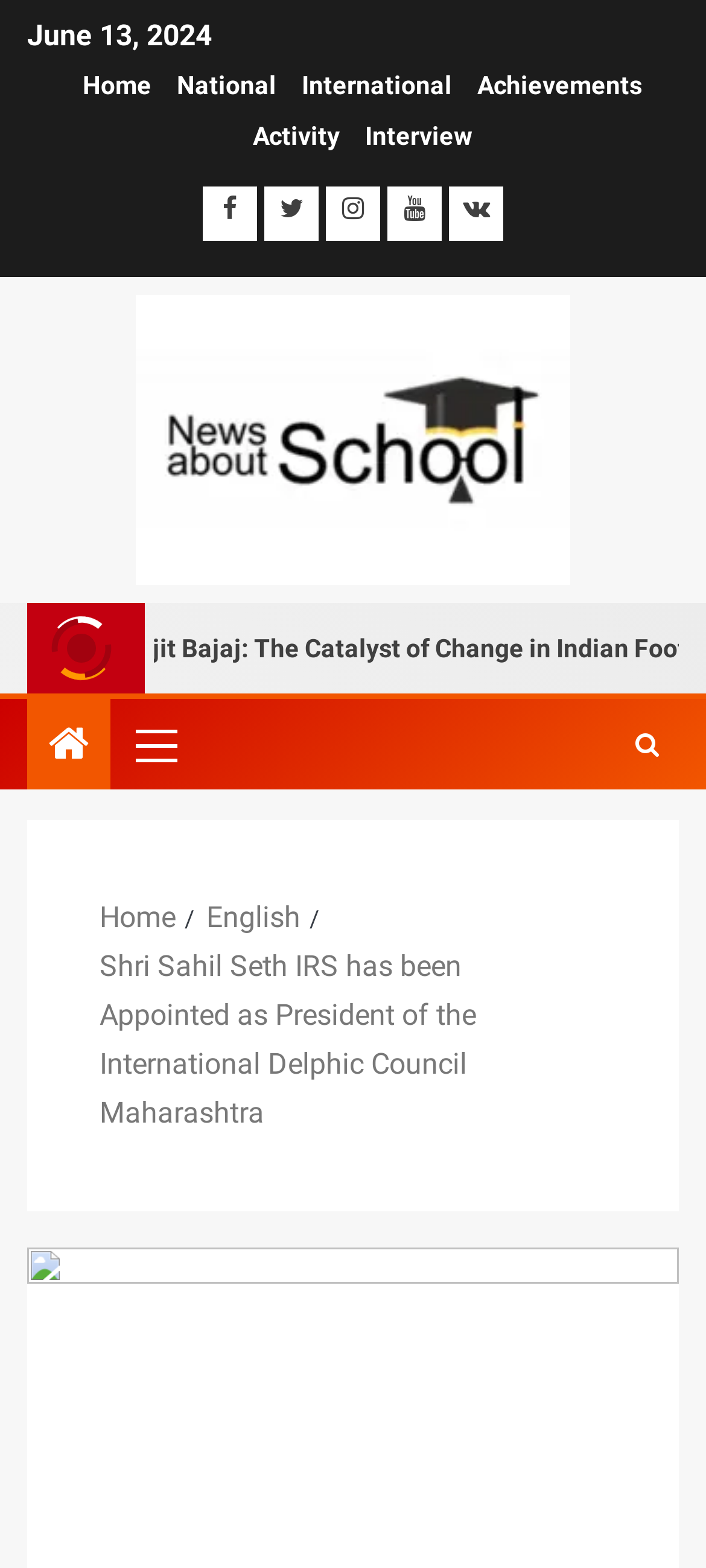What is the topic of the breaking news mentioned on the webpage?
Carefully analyze the image and provide a detailed answer to the question.

The webpage has an image with the caption 'Breaking News for CBSE Class 10th and 12th Students: Your Ultimate Resource for 2024-25 Board Exams', which suggests that the breaking news is related to CBSE Class 10th and 12th Students and their board exams.